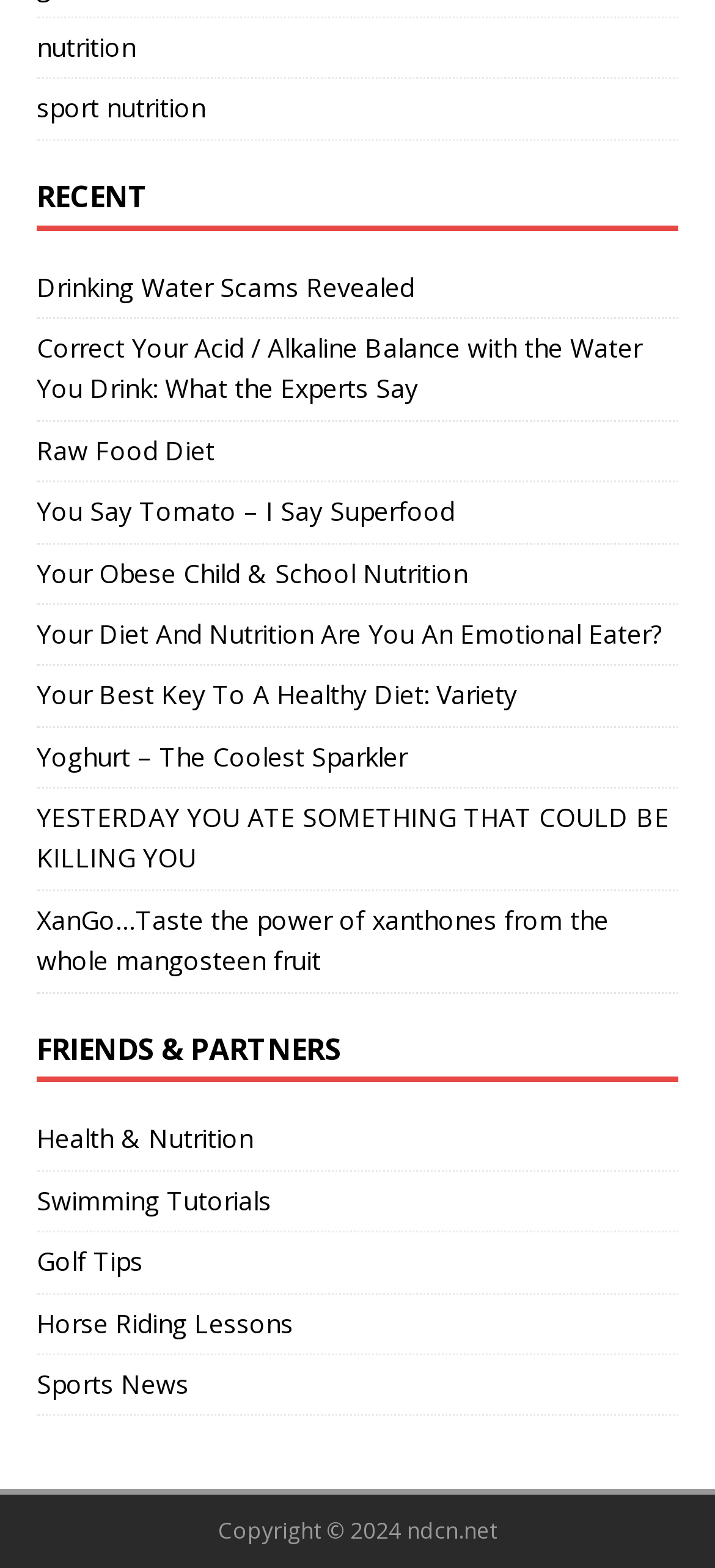Determine the bounding box coordinates in the format (top-left x, top-left y, bottom-right x, bottom-right y). Ensure all values are floating point numbers between 0 and 1. Identify the bounding box of the UI element described by: nutrition

[0.051, 0.012, 0.949, 0.05]